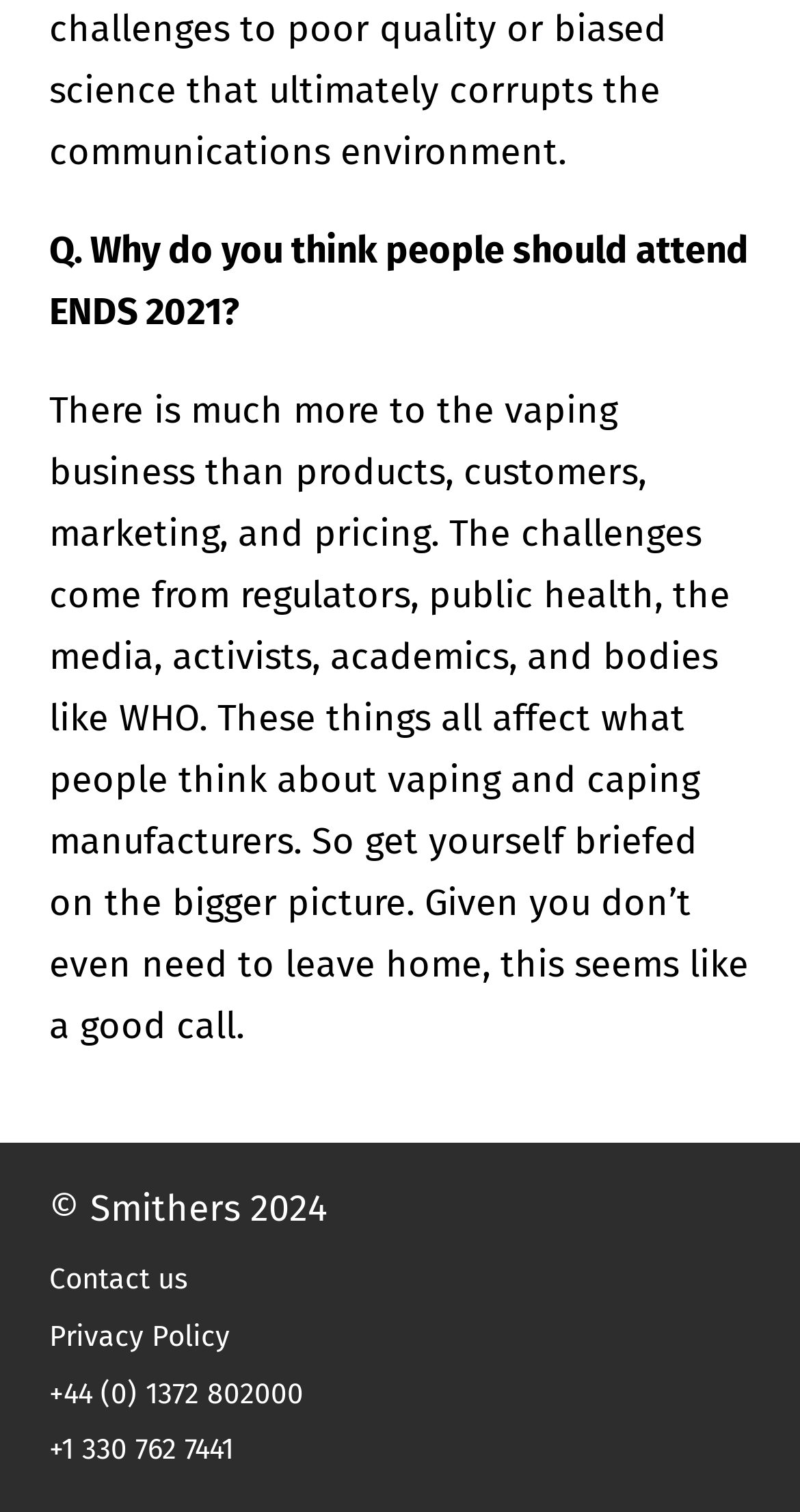Using the provided element description: "+44 (0) 1372 802000", identify the bounding box coordinates. The coordinates should be four floats between 0 and 1 in the order [left, top, right, bottom].

[0.062, 0.91, 0.379, 0.933]